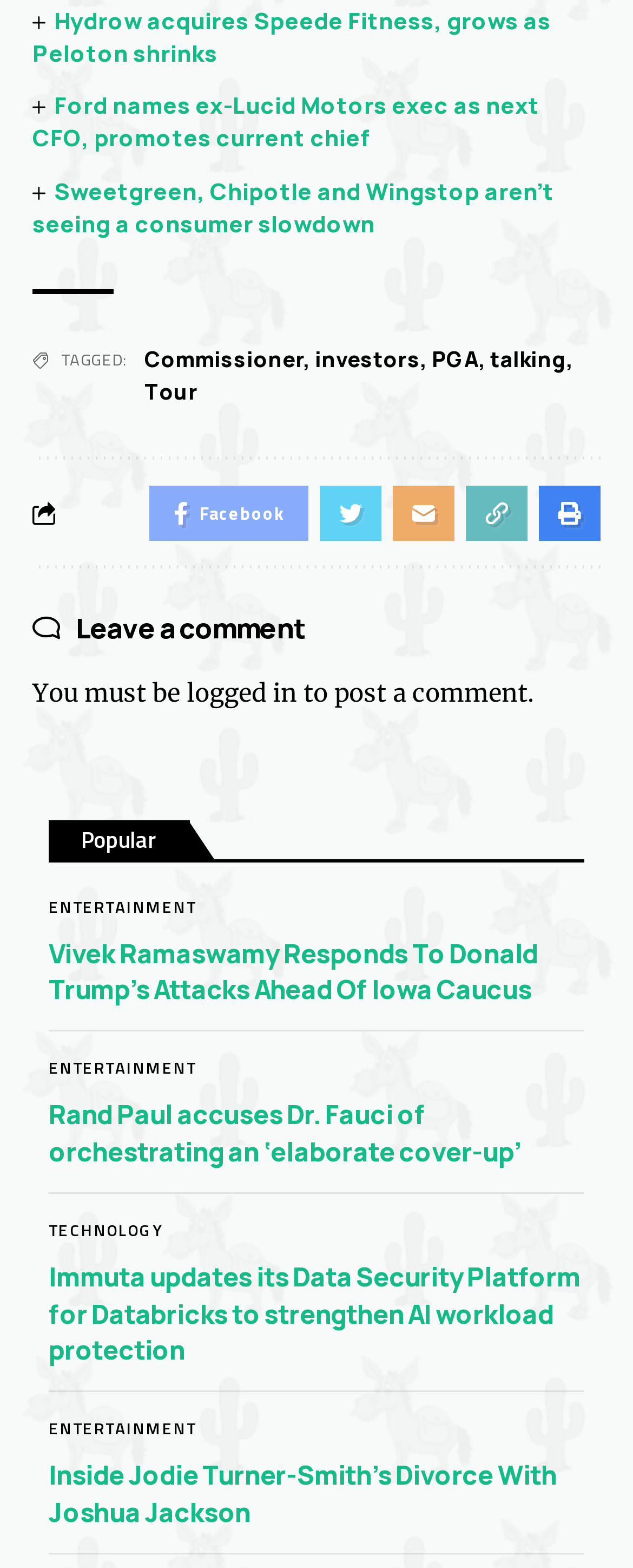Determine the bounding box coordinates of the clickable region to carry out the instruction: "Leave a comment".

[0.12, 0.389, 0.484, 0.413]